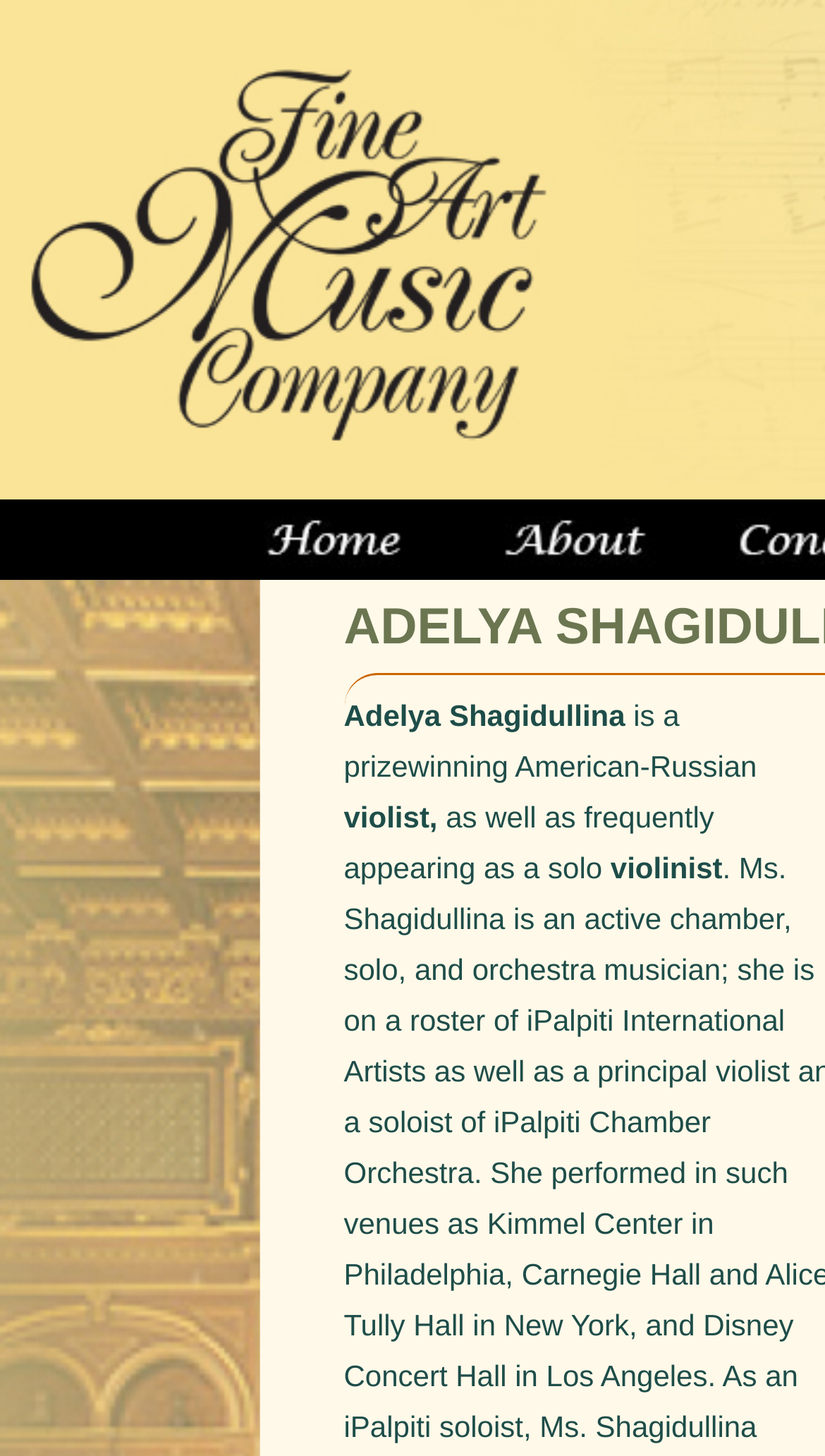What is Adelya Shagidullina's profession?
Please give a detailed and elaborate answer to the question.

Based on the webpage content, Adelya Shagidullina is described as a prizewinning American-Russian violist, and also frequently appears as a solo violinist.